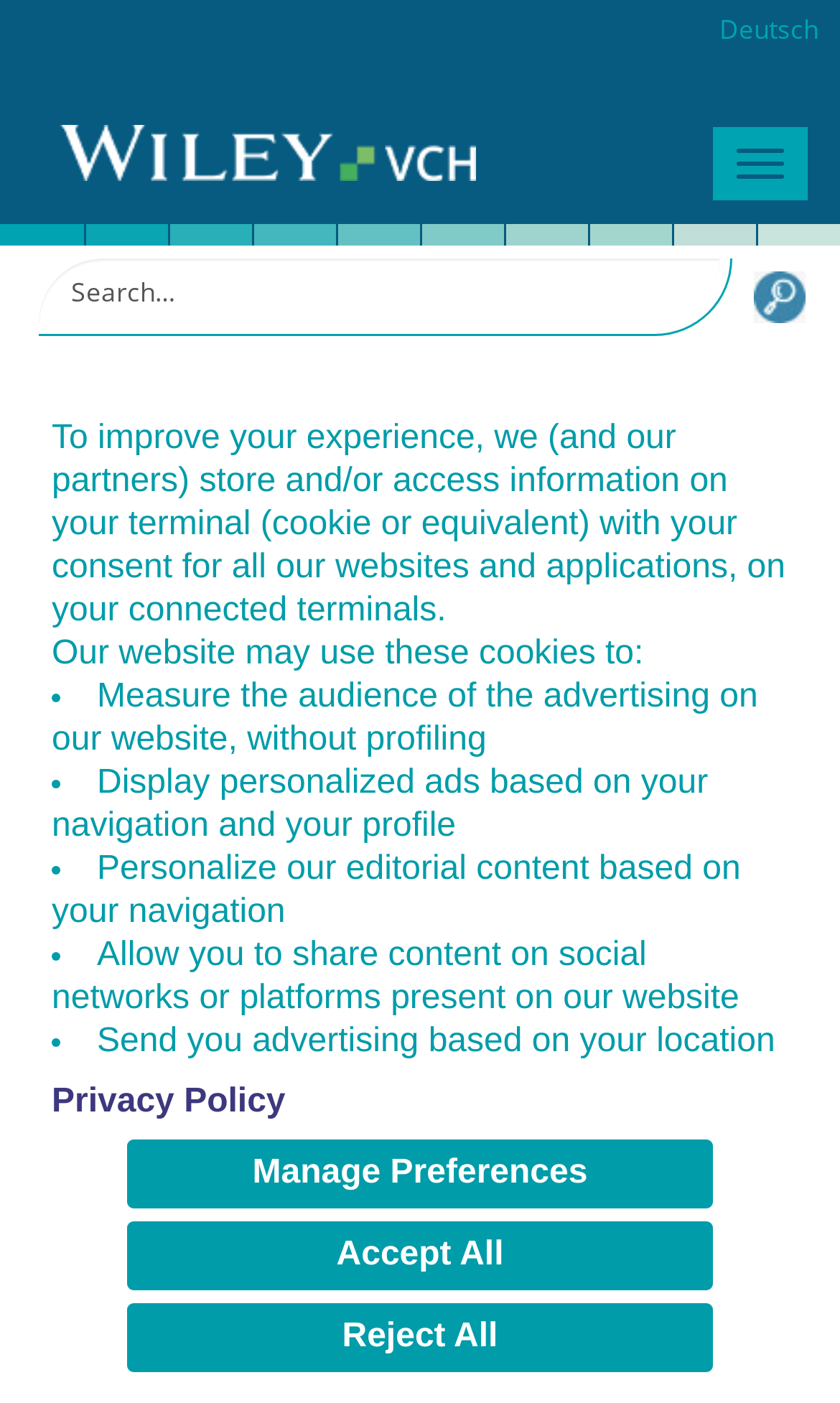Provide a one-word or short-phrase response to the question:
What is the name of the journal?

Geomechanics and Tunnelling